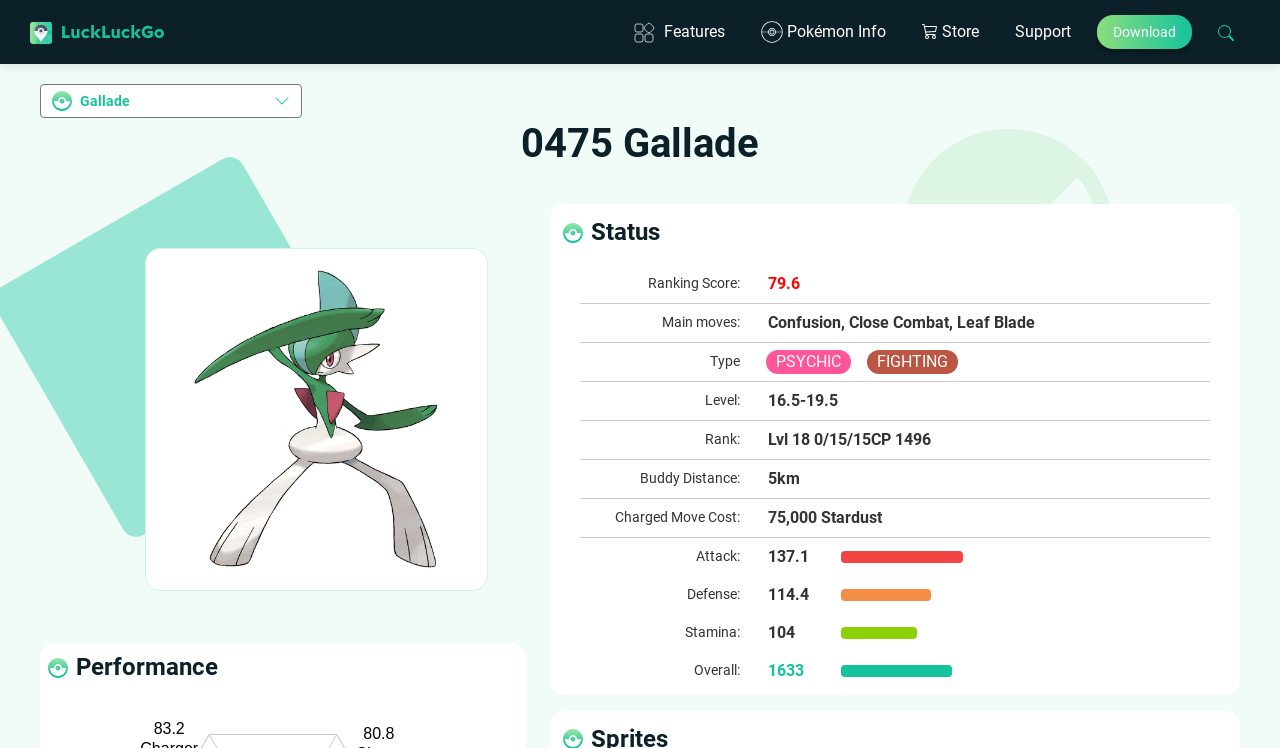Based on what you see in the screenshot, provide a thorough answer to this question: What is the ranking score of this Pokémon?

The ranking score can be found in the section with the heading 'Performance'. The StaticText element with the text 'Ranking Score:' is followed by another StaticText element with the text '79.6', indicating that this is the ranking score of the Pokémon.